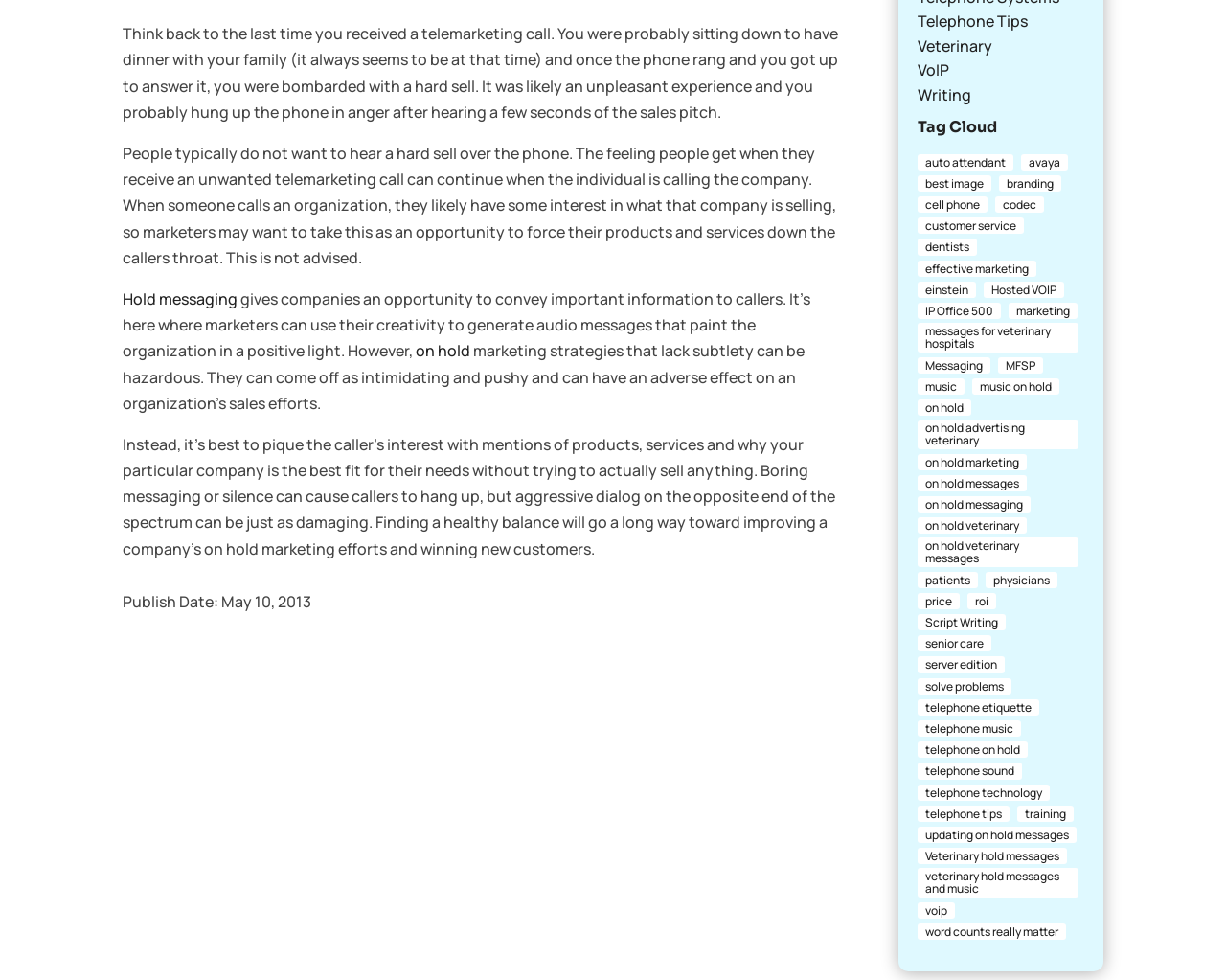Pinpoint the bounding box coordinates of the area that should be clicked to complete the following instruction: "Click on 'on hold'". The coordinates must be given as four float numbers between 0 and 1, i.e., [left, top, right, bottom].

[0.339, 0.347, 0.384, 0.369]